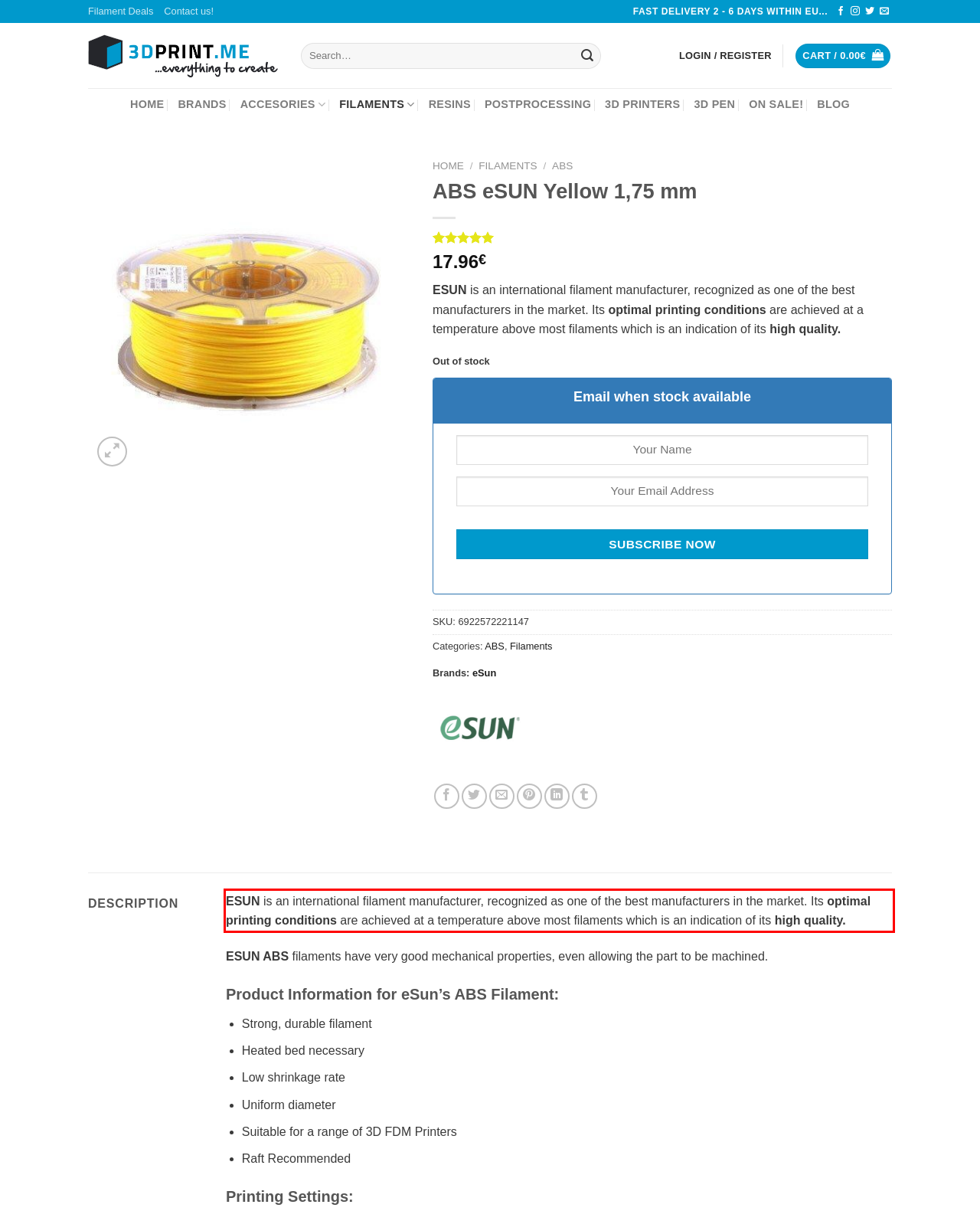Analyze the webpage screenshot and use OCR to recognize the text content in the red bounding box.

ESUN is an international filament manufacturer, recognized as one of the best manufacturers in the market. Its optimal printing conditions are achieved at a temperature above most filaments which is an indication of its high quality.